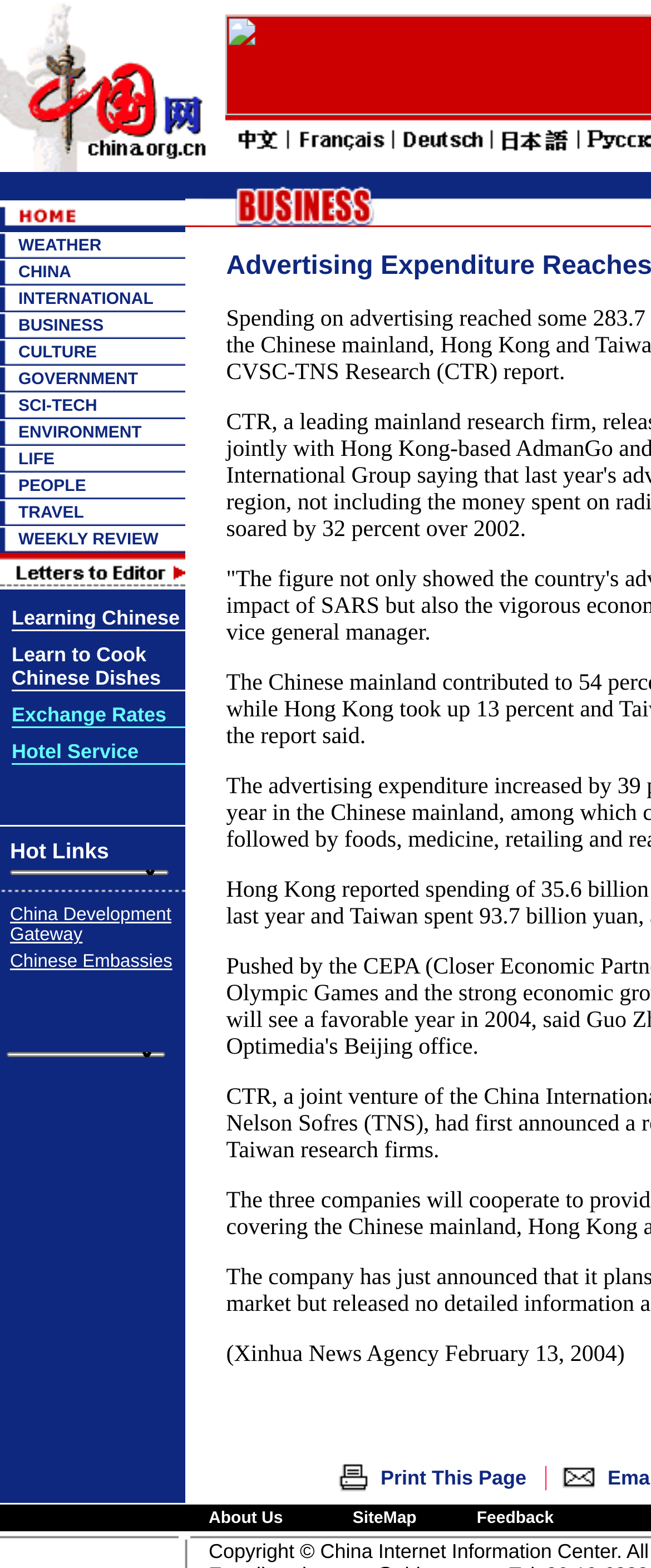Identify the bounding box for the UI element that is described as follows: "WEEKLY REVIEW".

[0.028, 0.338, 0.243, 0.35]